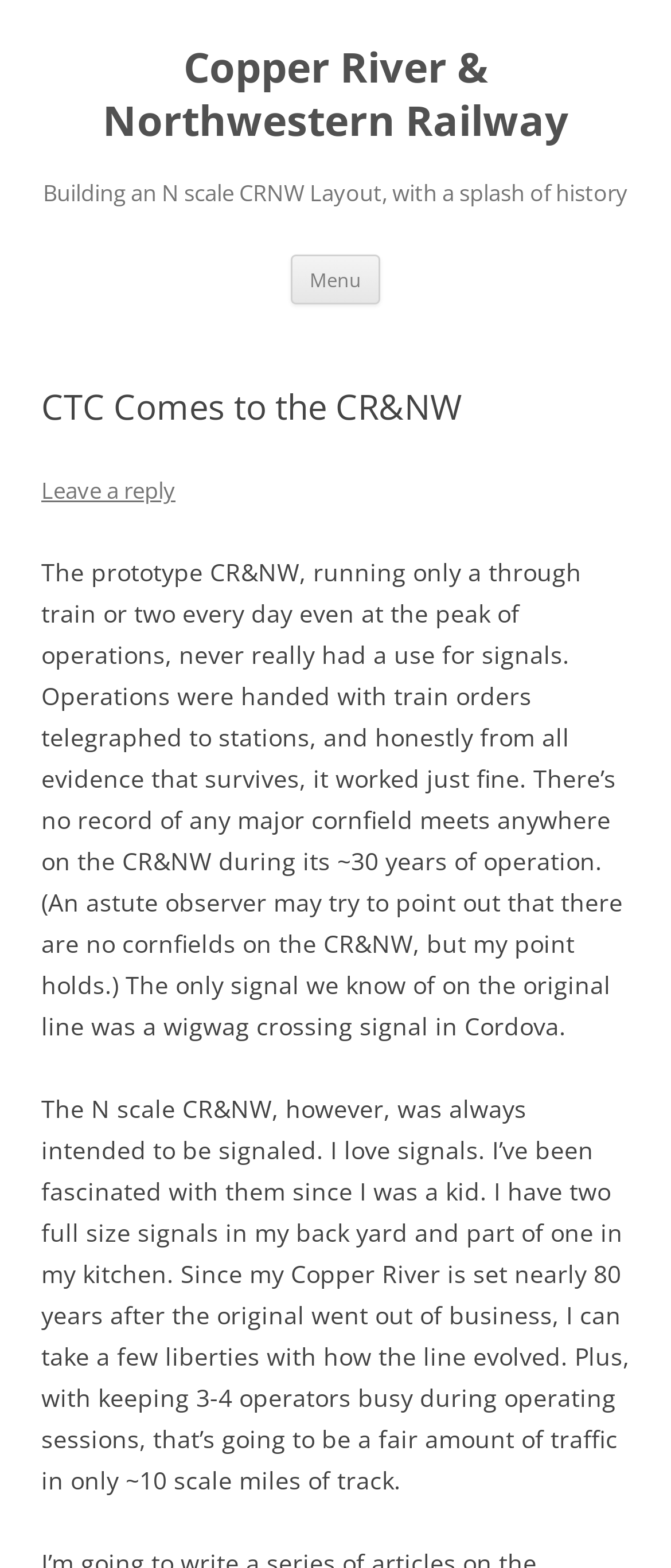What is the main heading of this webpage? Please extract and provide it.

Copper River & Northwestern Railway